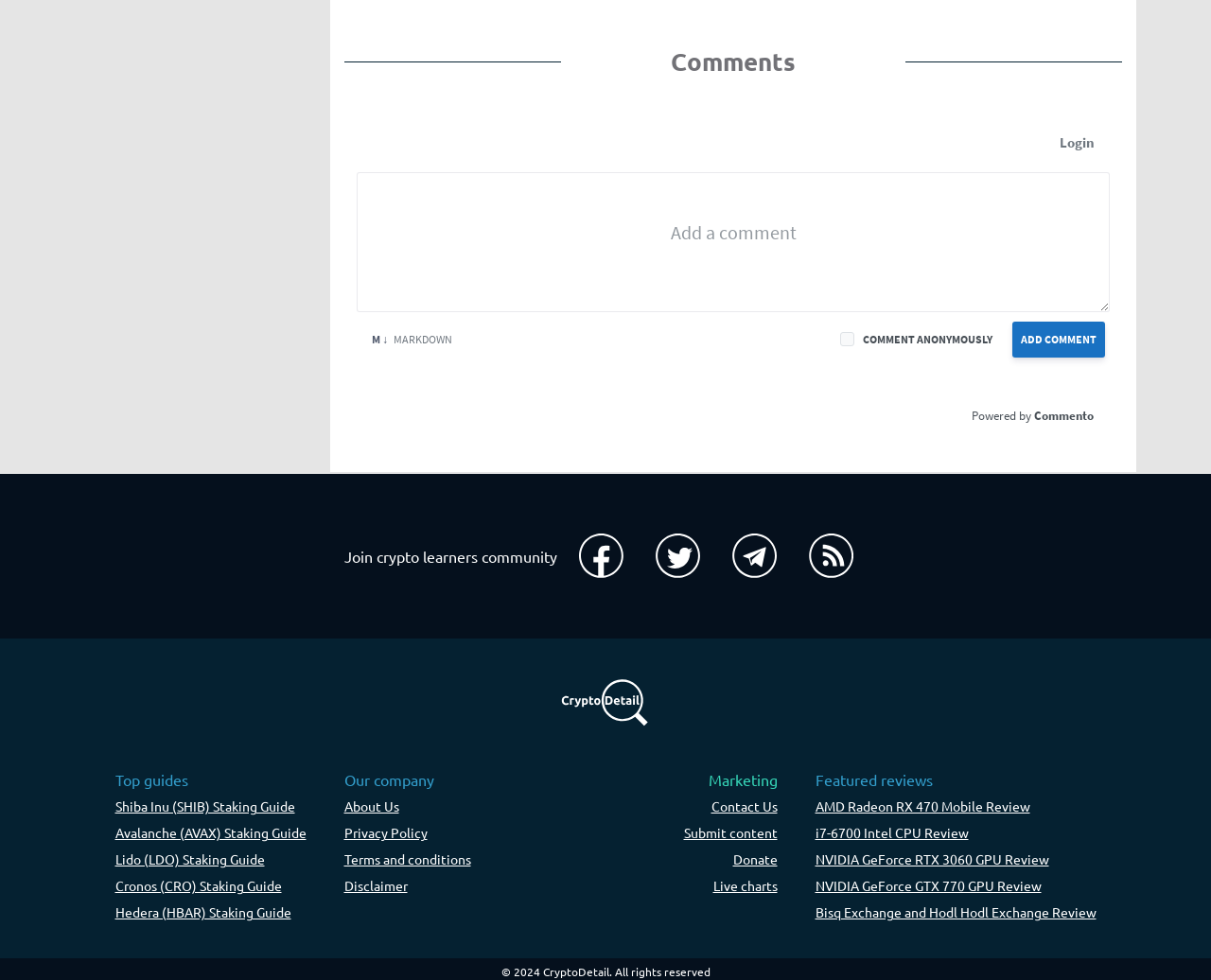Give the bounding box coordinates for the element described as: "Cronos (CRO) Staking Guide".

[0.095, 0.89, 0.253, 0.917]